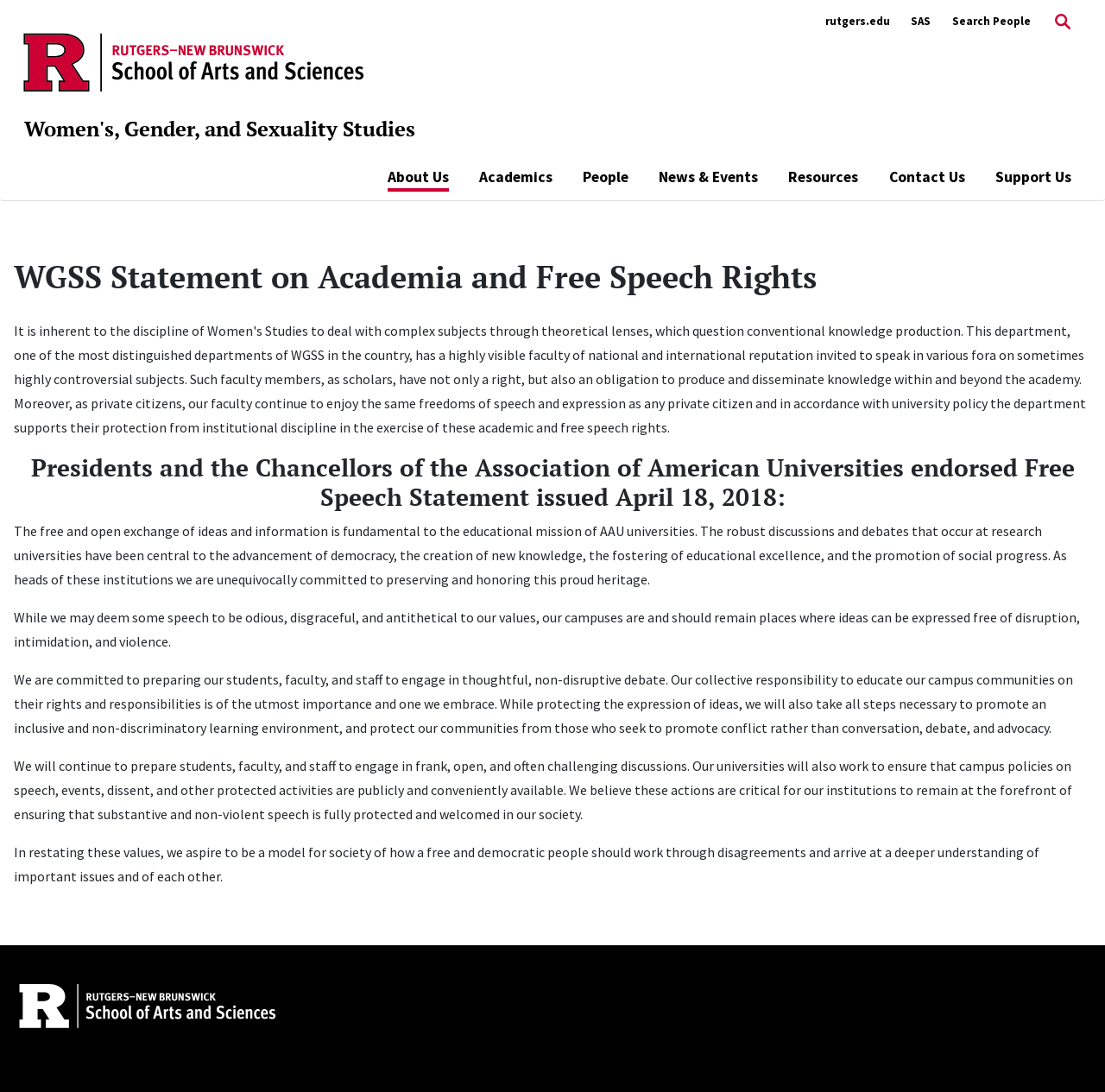Please identify the bounding box coordinates of the element I should click to complete this instruction: 'Search for people on the website'. The coordinates should be given as four float numbers between 0 and 1, like this: [left, top, right, bottom].

[0.862, 0.005, 0.933, 0.034]